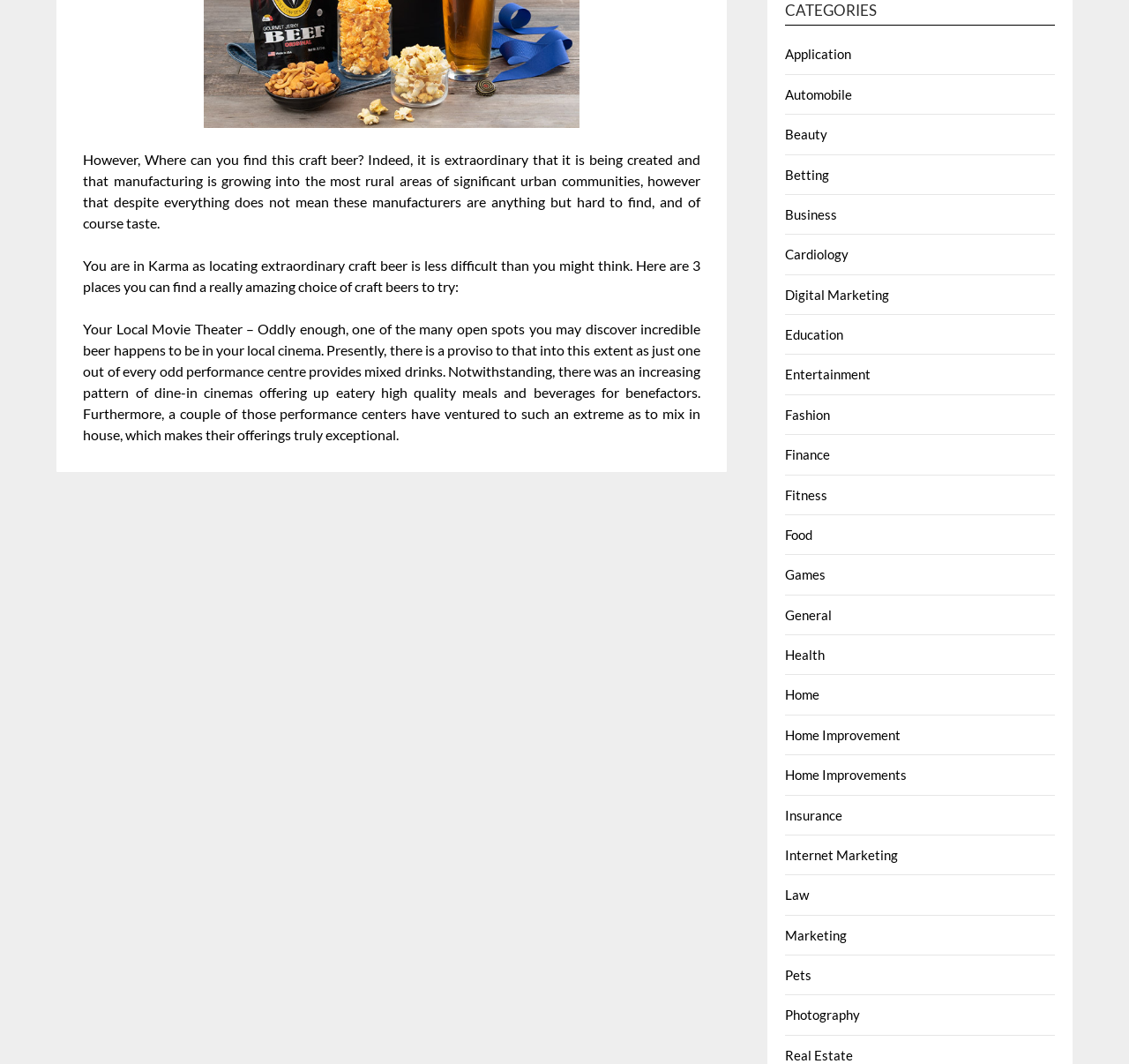Respond to the question with just a single word or phrase: 
What is the position of the 'Entertainment' link?

10th